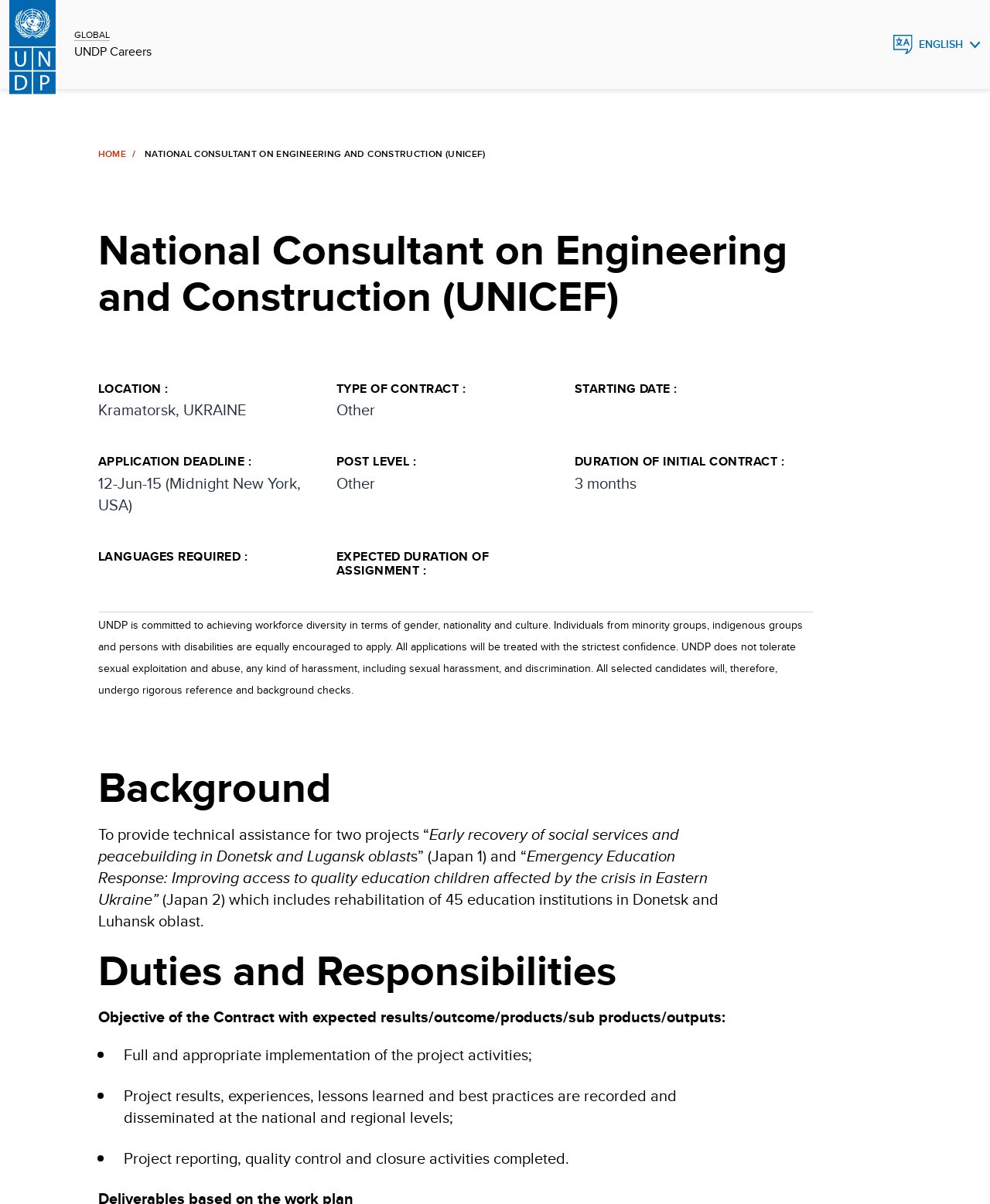Can you provide the bounding box coordinates for the element that should be clicked to implement the instruction: "View job details"?

[0.099, 0.188, 0.821, 0.266]